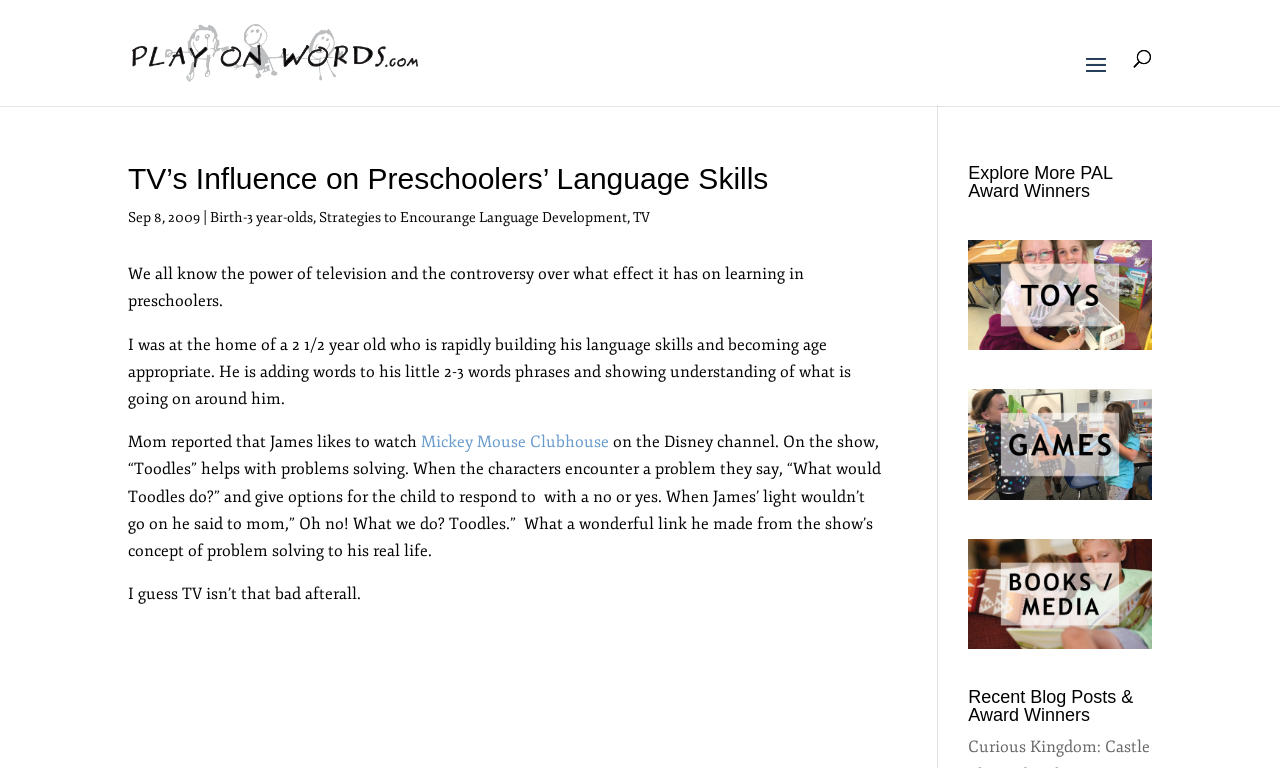Locate the primary headline on the webpage and provide its text.

TV’s Influence on Preschoolers’ Language Skills